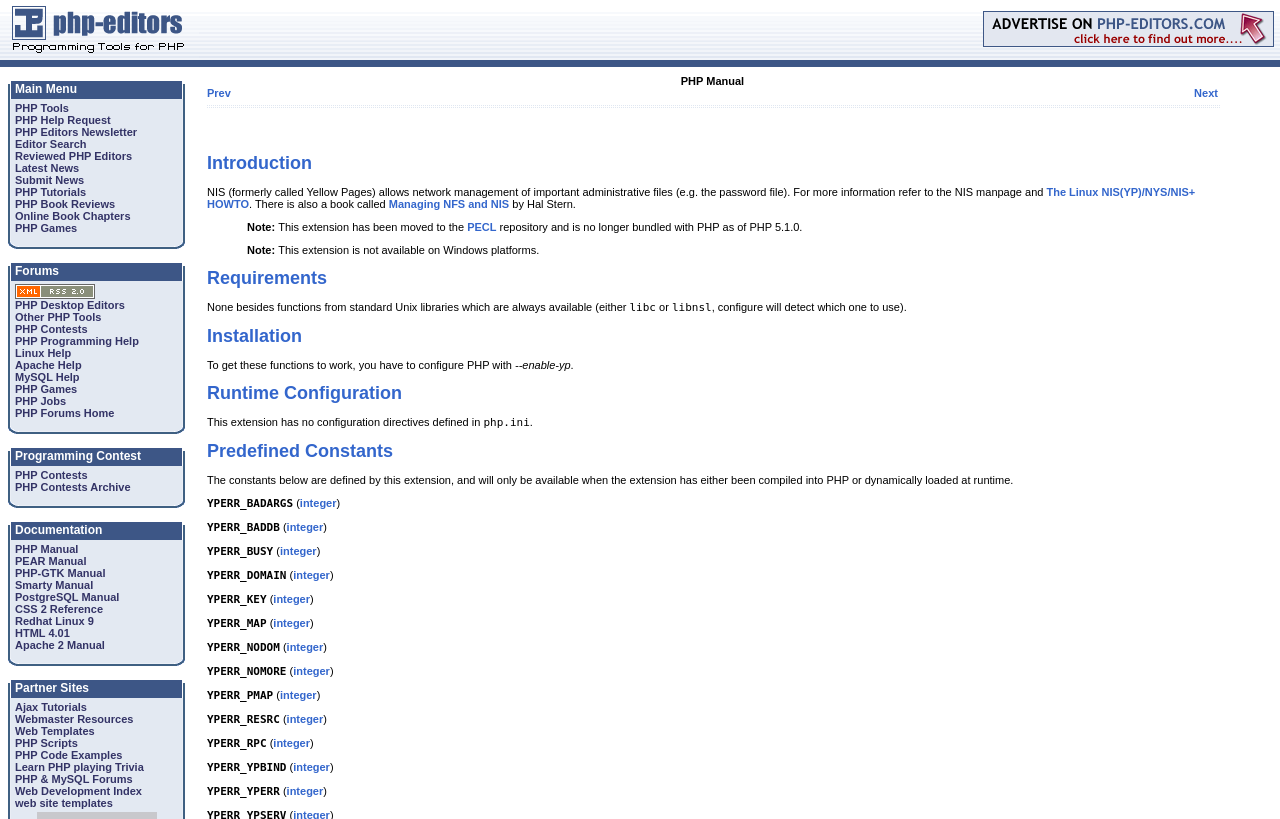Kindly determine the bounding box coordinates for the area that needs to be clicked to execute this instruction: "View PHP Contests".

[0.012, 0.573, 0.068, 0.587]